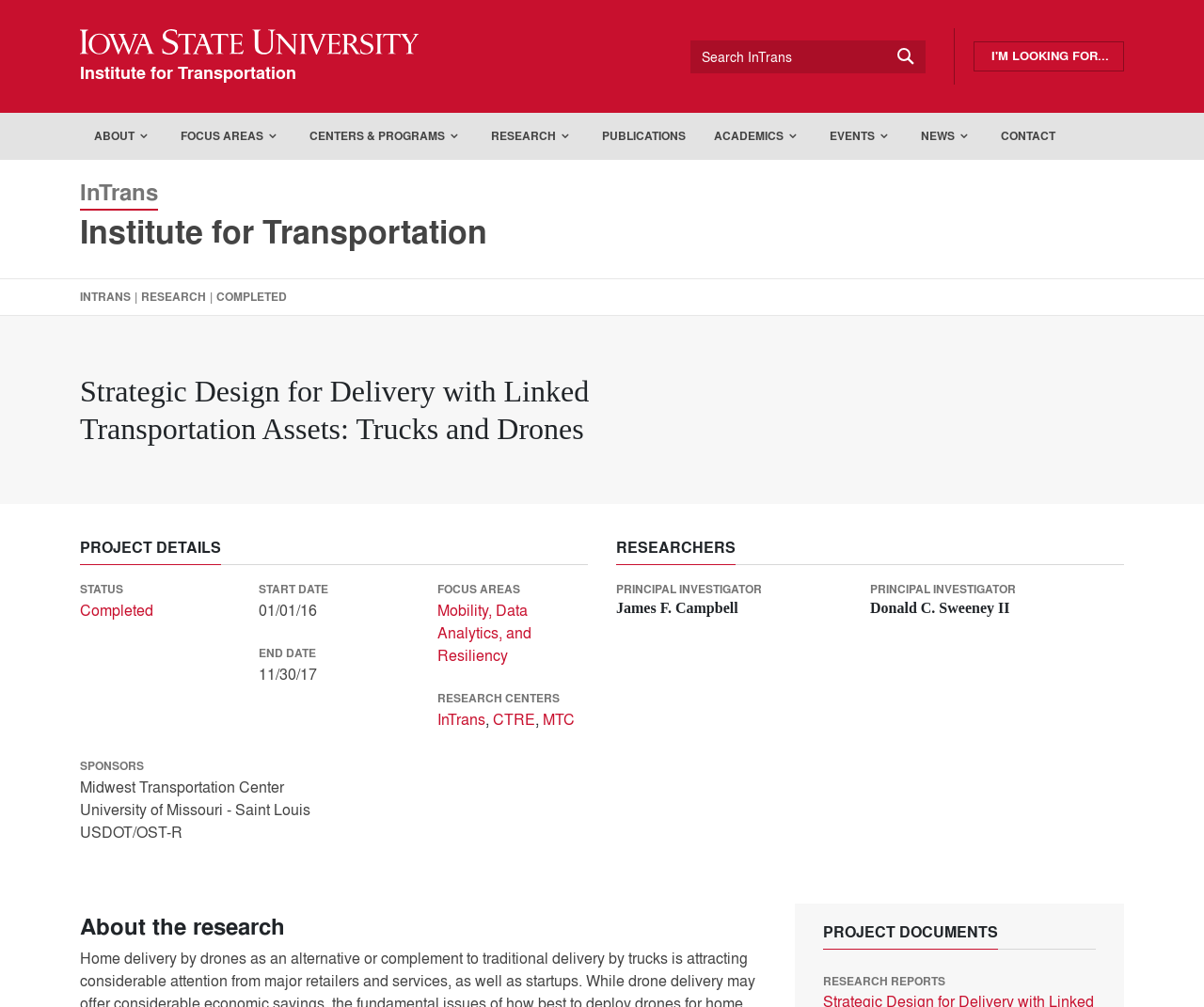Please respond to the question using a single word or phrase:
What is the name of the institute?

Institute for Transportation